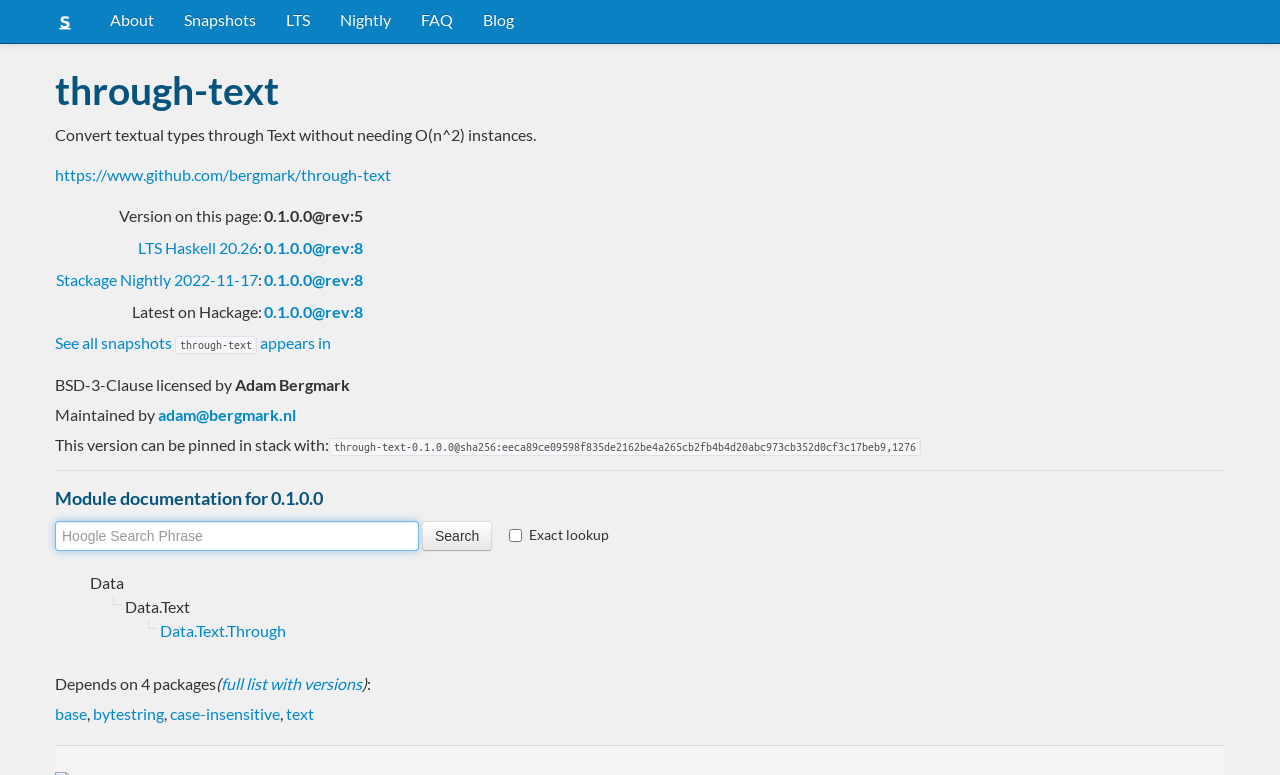Locate the bounding box coordinates of the clickable part needed for the task: "Search for a term in the Hoogle search box".

[0.043, 0.672, 0.327, 0.711]